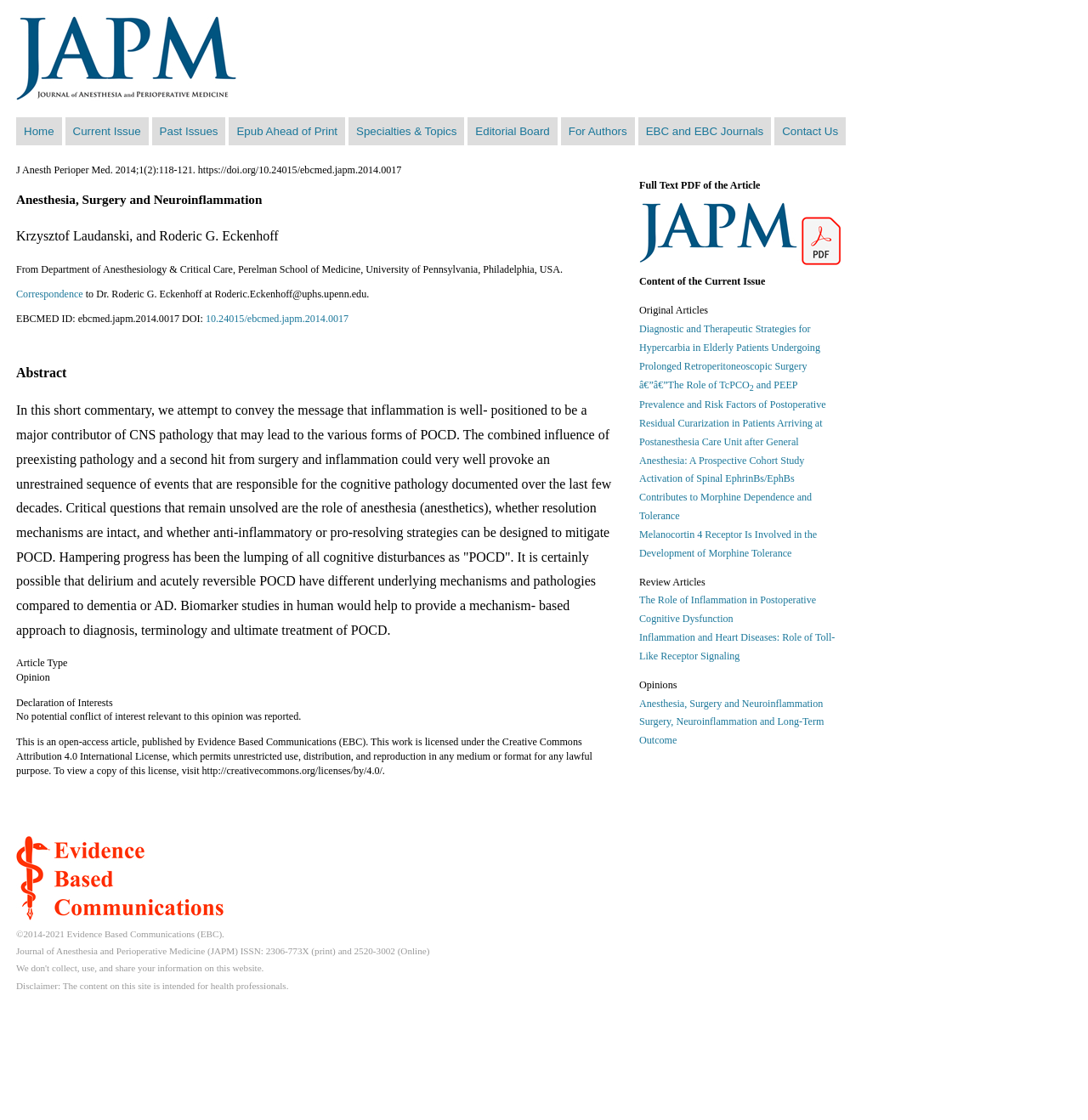Could you highlight the region that needs to be clicked to execute the instruction: "Read the 'Full Text PDF of the Article'"?

[0.588, 0.23, 0.773, 0.24]